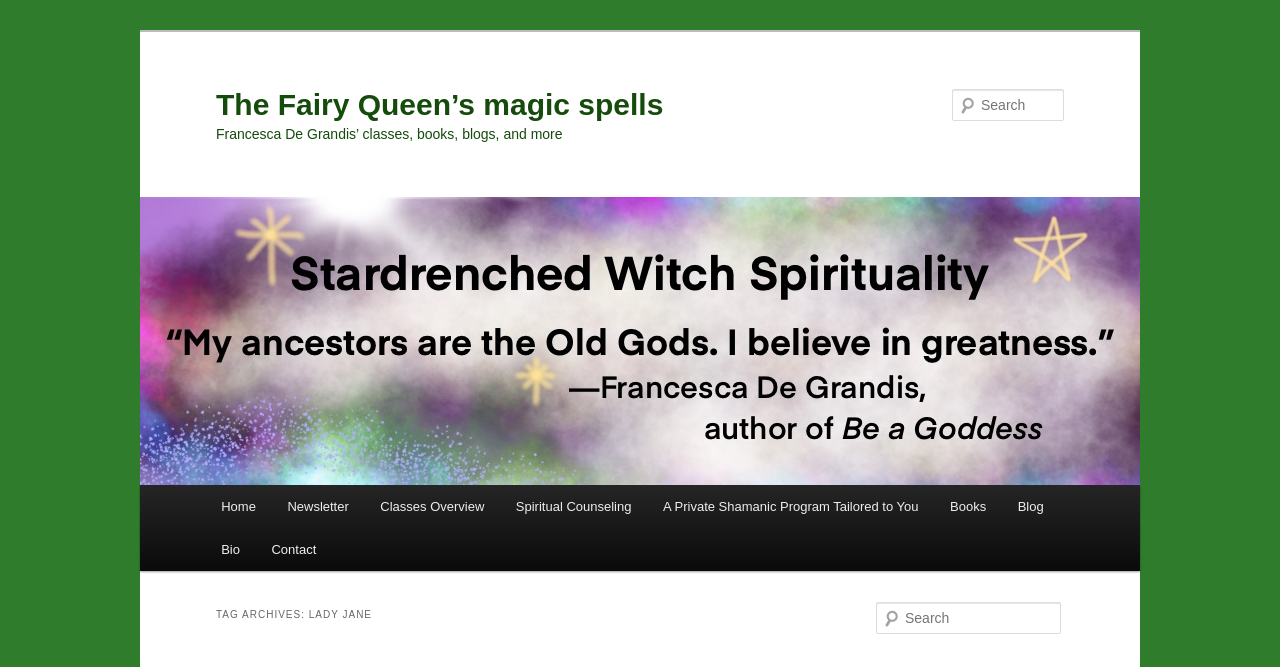Point out the bounding box coordinates of the section to click in order to follow this instruction: "Go to Home page".

[0.16, 0.727, 0.212, 0.792]